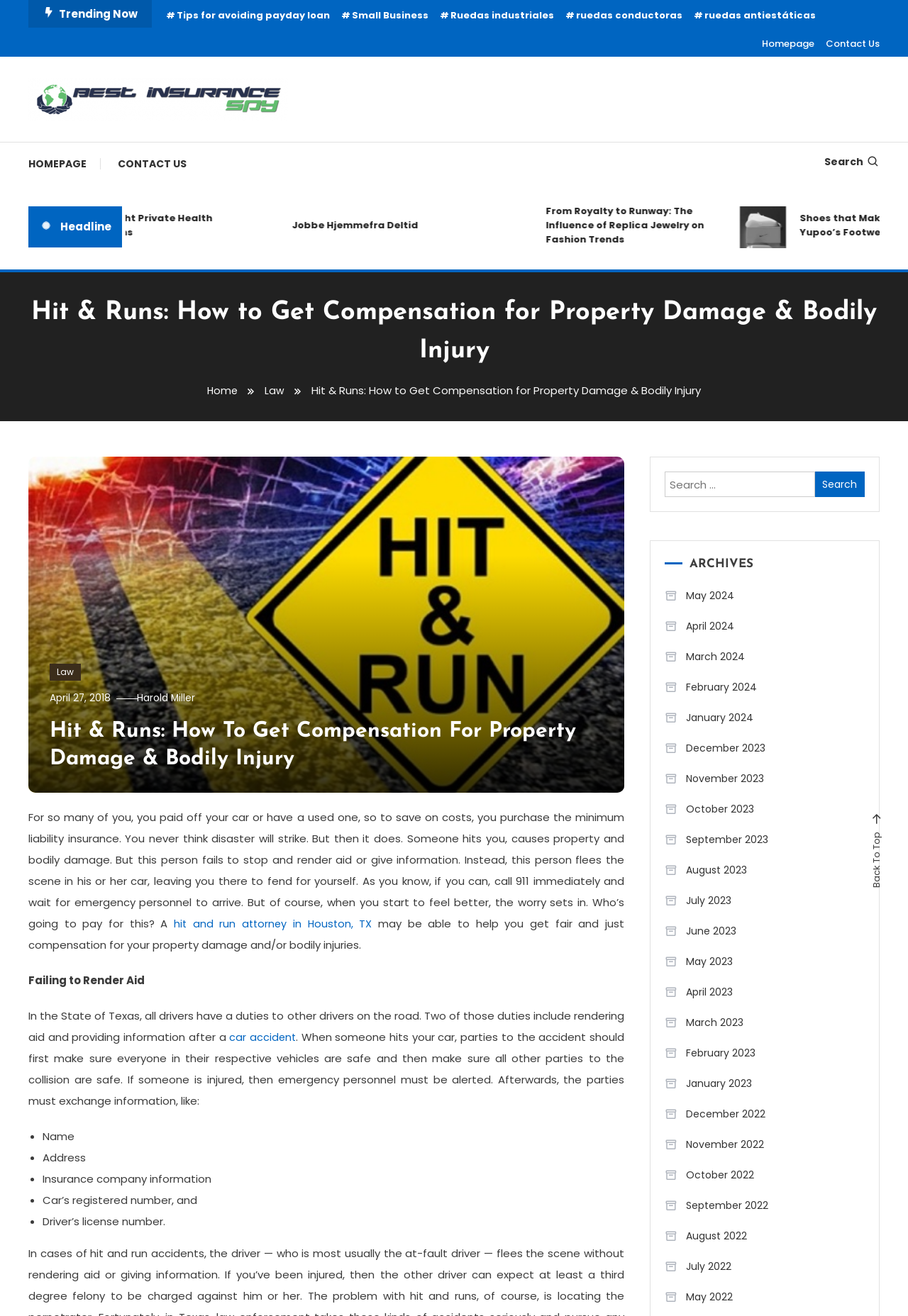Based on the image, provide a detailed and complete answer to the question: 
What is the topic of the article?

The topic of the article can be determined by reading the heading 'Hit & Runs: How to Get Compensation for Property Damage & Bodily Injury' which is located at the top of the webpage.